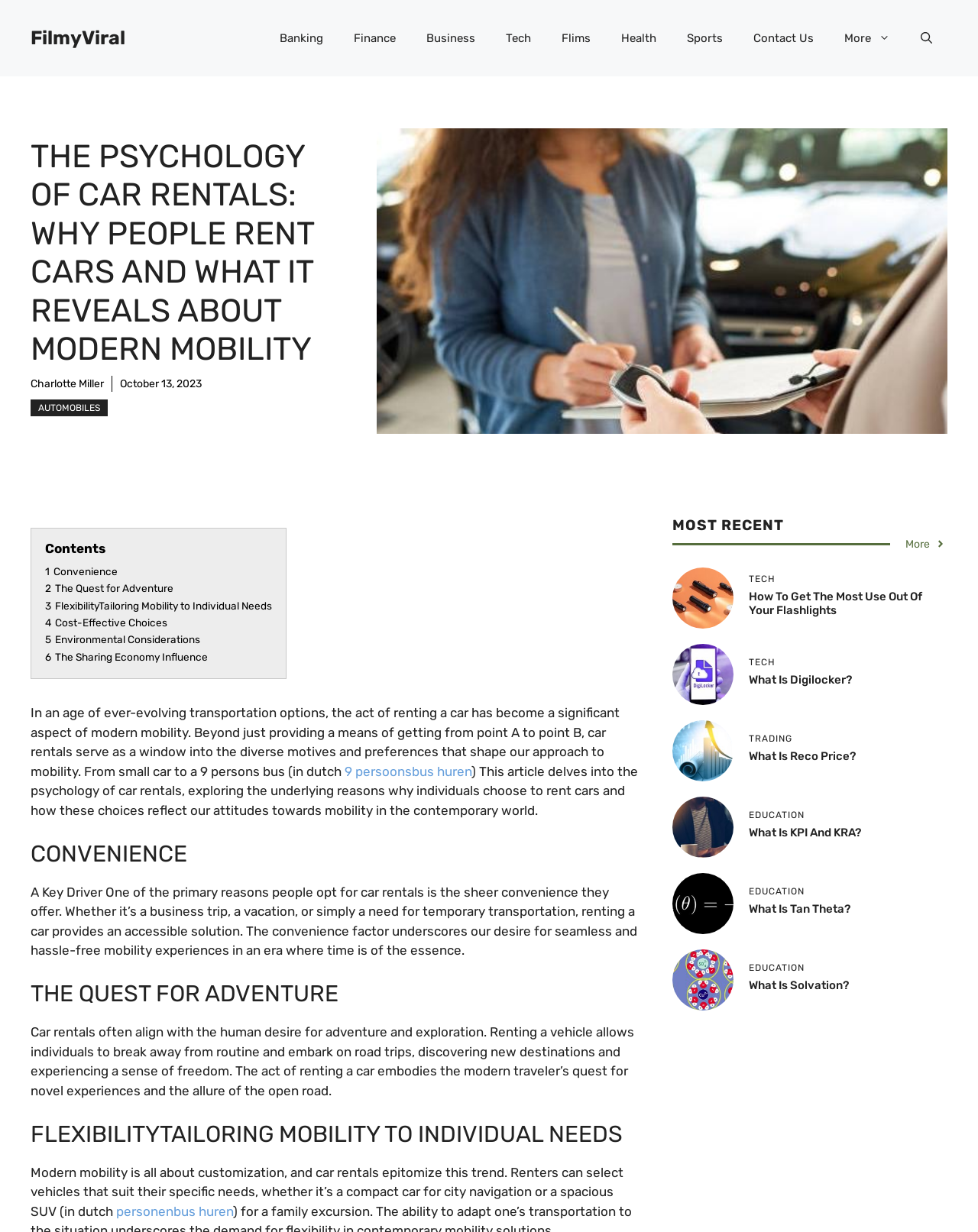Produce an extensive caption that describes everything on the webpage.

This webpage is an article about the psychology of car rentals, exploring the reasons why people rent cars and what it reveals about modern mobility. At the top of the page, there is a banner with a link to the website "FilmyViral" and a navigation menu with links to various categories such as "Banking", "Finance", "Business", "Tech", "Films", "Health", "Sports", and "Contact Us".

Below the navigation menu, there is a heading that displays the title of the article, "THE PSYCHOLOGY OF CAR RENTALS: WHY PEOPLE RENT CARS AND WHAT IT REVEALS ABOUT MODERN MOBILITY". Next to the title, there is a link to the author's name, "Charlotte Miller", and a timestamp indicating when the article was published, "October 13, 2023".

The article is divided into sections, each with a heading and a brief summary of the content. The first section is about convenience, explaining how car rentals provide an accessible solution for people's transportation needs. The second section is about the quest for adventure, discussing how car rentals allow individuals to break away from routine and explore new destinations.

The article continues with sections on flexibility, cost-effective choices, environmental considerations, and the sharing economy influence. Each section provides insights into the psychology of car rentals and how they reflect our attitudes towards mobility in the modern world.

On the right side of the page, there is a list of links to other articles, categorized by topic such as "Tech", "Trading", and "Education". Each link is accompanied by a brief heading and a figure, which appears to be an image or an icon.

At the bottom of the page, there is a heading "MOST RECENT" with a link to "More" articles.